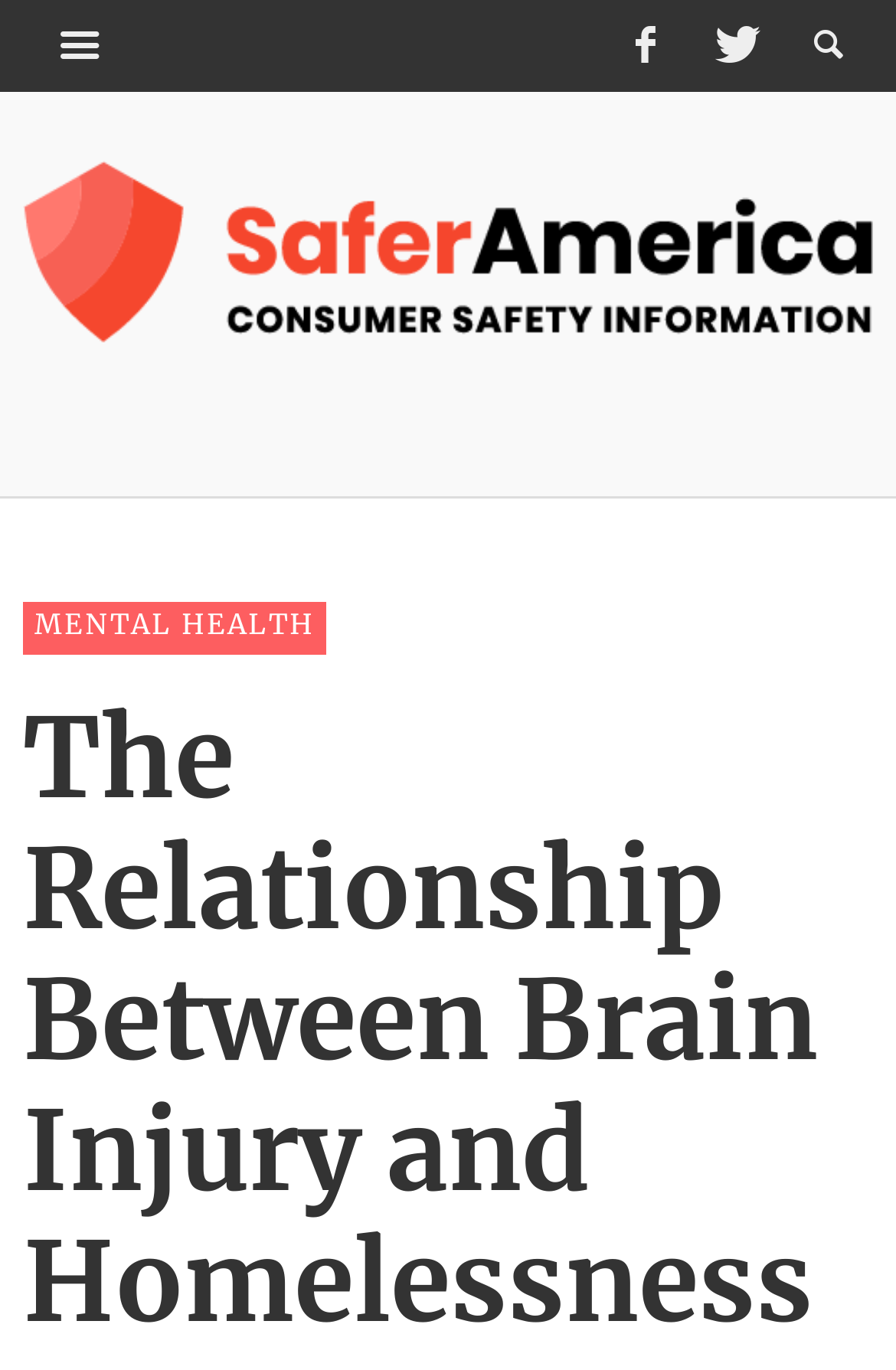Offer a meticulous description of the webpage's structure and content.

The webpage is about the relationship between brain injury and homelessness, with a focus on the Safer America organization. At the top left corner, there are four social media links, represented by icons, arranged horizontally. Below these icons, the Safer America logo is displayed, spanning the entire width of the page. 

Next to the logo, a link to the "MENTAL HEALTH" section is positioned. The main heading, "The Relationship Between Brain Injury and Homelessness", is centered at the top of the page, taking up most of the width. 

The webpage also provides some context, citing a 2015 report from the National Alliance to End Homelessness, which states that in January 2014, there were 578,424 people sleeping either outside or in emergency shelters.